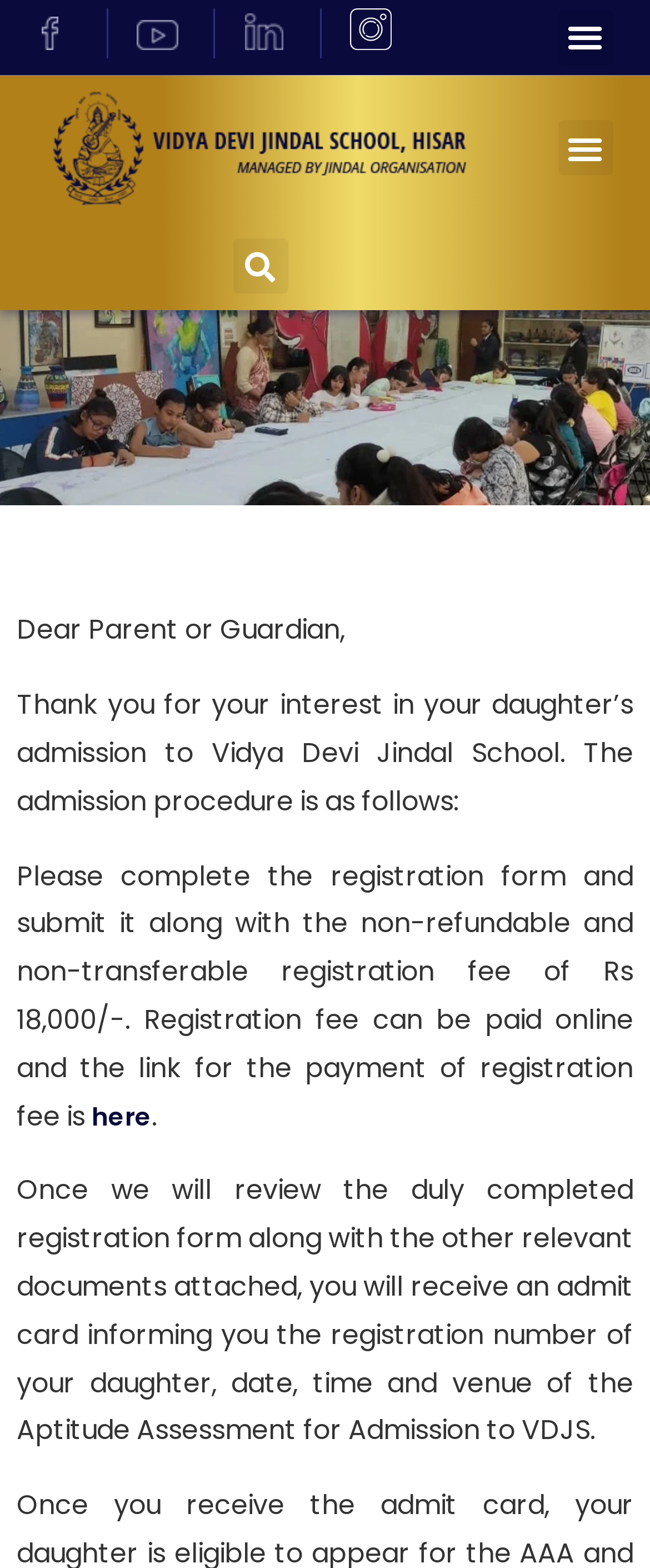What happens after submitting the registration form?
Answer with a single word or phrase by referring to the visual content.

Receive admit card